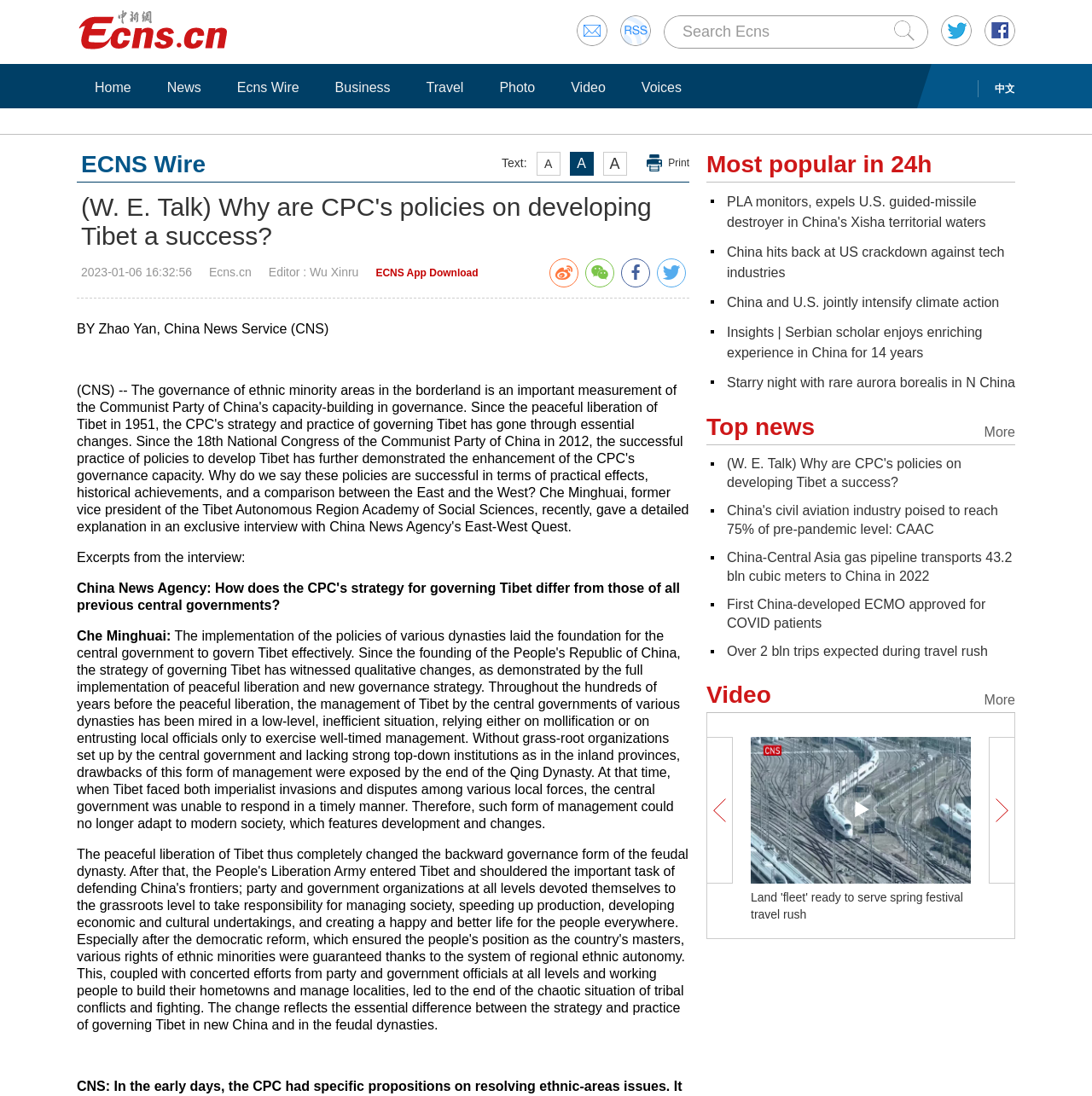Respond to the following question using a concise word or phrase: 
What is the name of the news agency?

Ecns